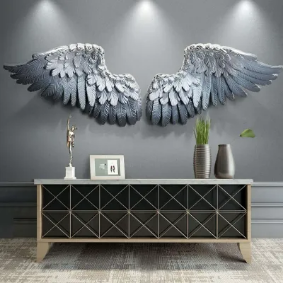Give a comprehensive caption that covers the entire image content.

The image showcases a stunning wall décor piece featuring intricately designed angel wings, beautifully rendered in a mix of silver and grey tones. These wings are mounted prominently on a modern, muted grey wall, creating a striking visual focal point. Below the wings, a stylish console table with geometric patterns in neutral shades complements the artistic display above. 

The table is adorned with a few decorative elements: a sleek vase, a small sculpture, and a framed picture, adding personality and warmth to the space. Soft lighting from above highlights the texture and detail of the wings and the console, enhancing the overall ambiance. This elegant arrangement is perfect for modern interior design, combining art and functionality to elevate any living area.